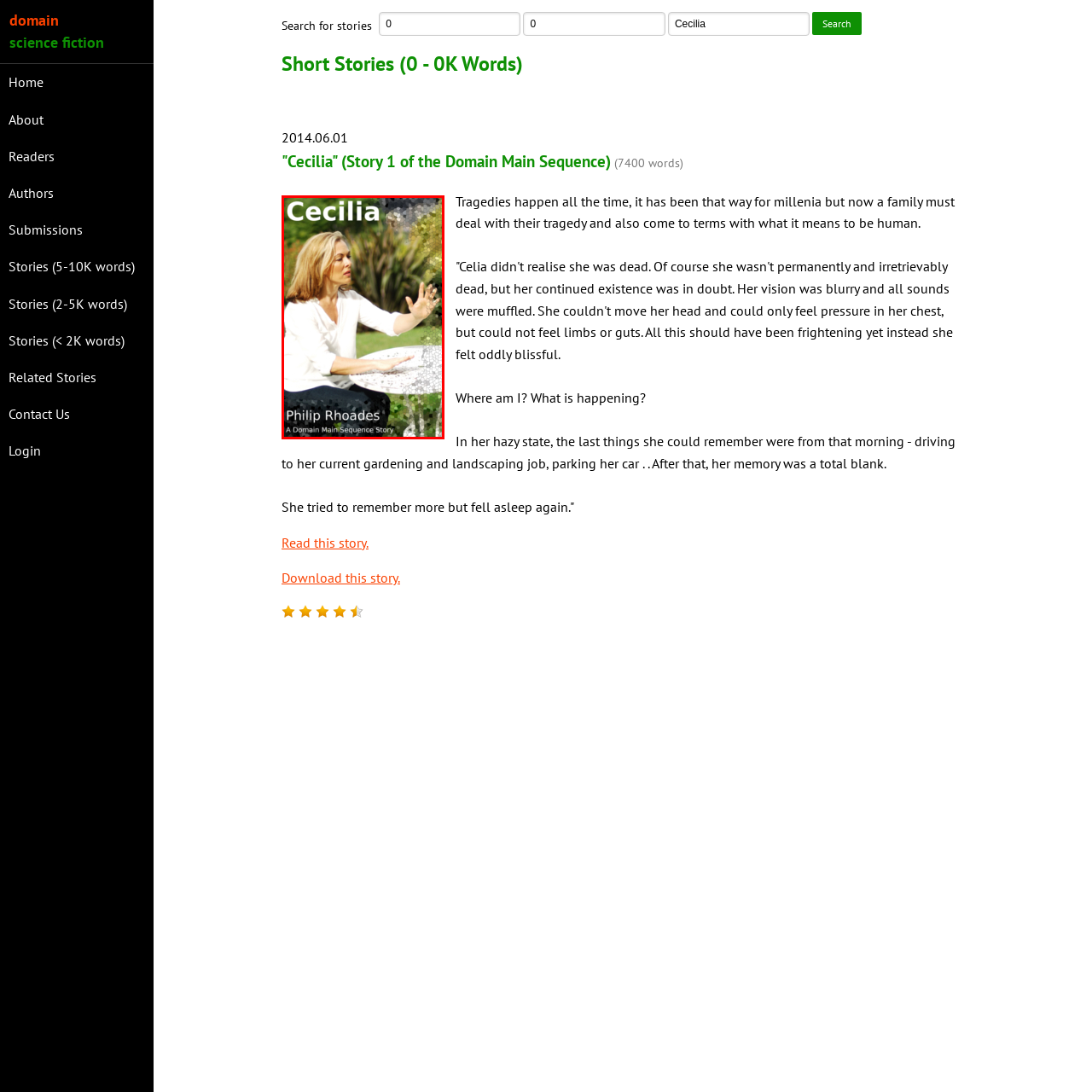Observe the image inside the red bounding box and answer briefly using a single word or phrase: What is the atmosphere evoked by the image?

Peaceful